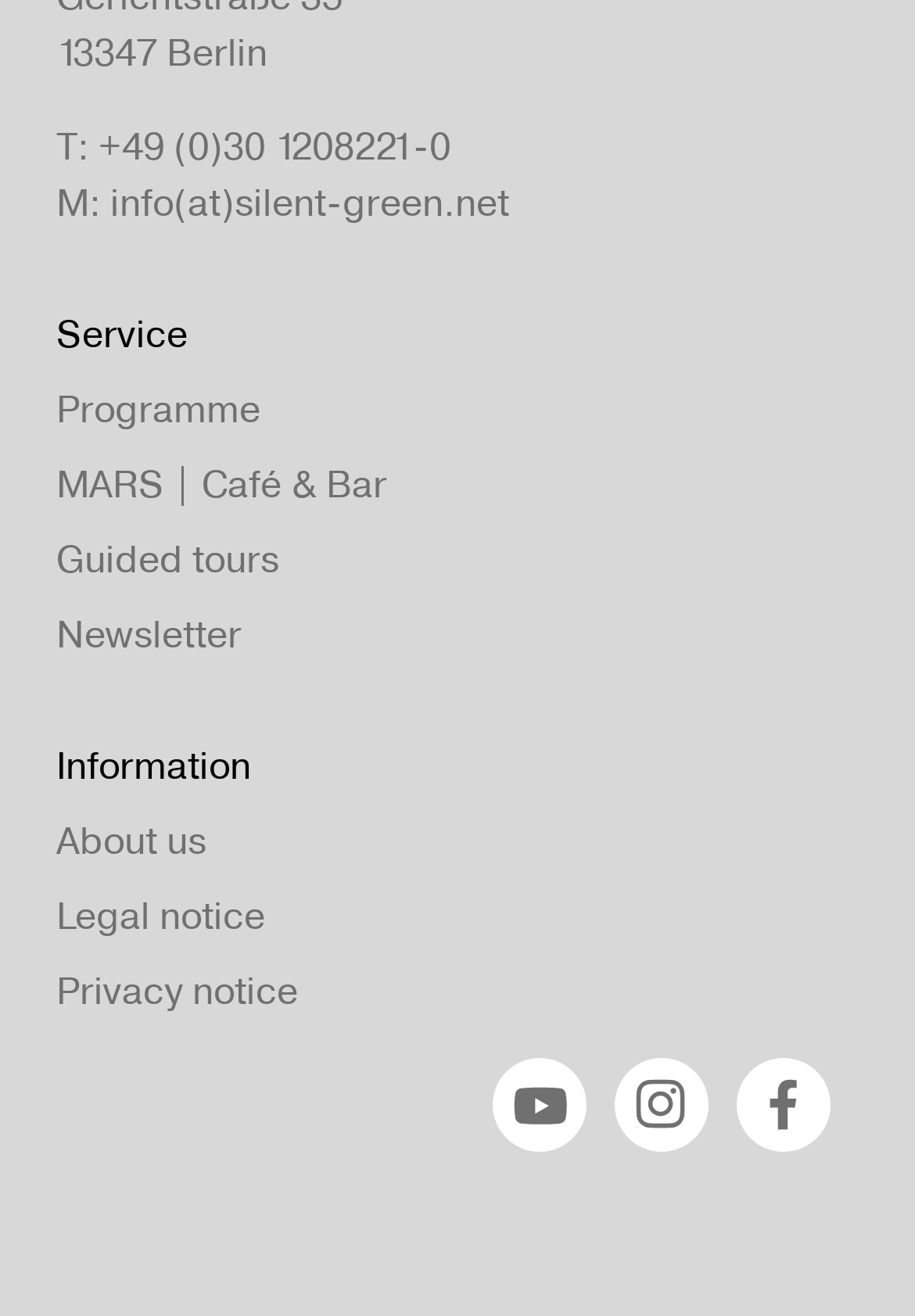Determine the bounding box coordinates for the area you should click to complete the following instruction: "Send an email to Silent Green".

[0.121, 0.138, 0.556, 0.172]